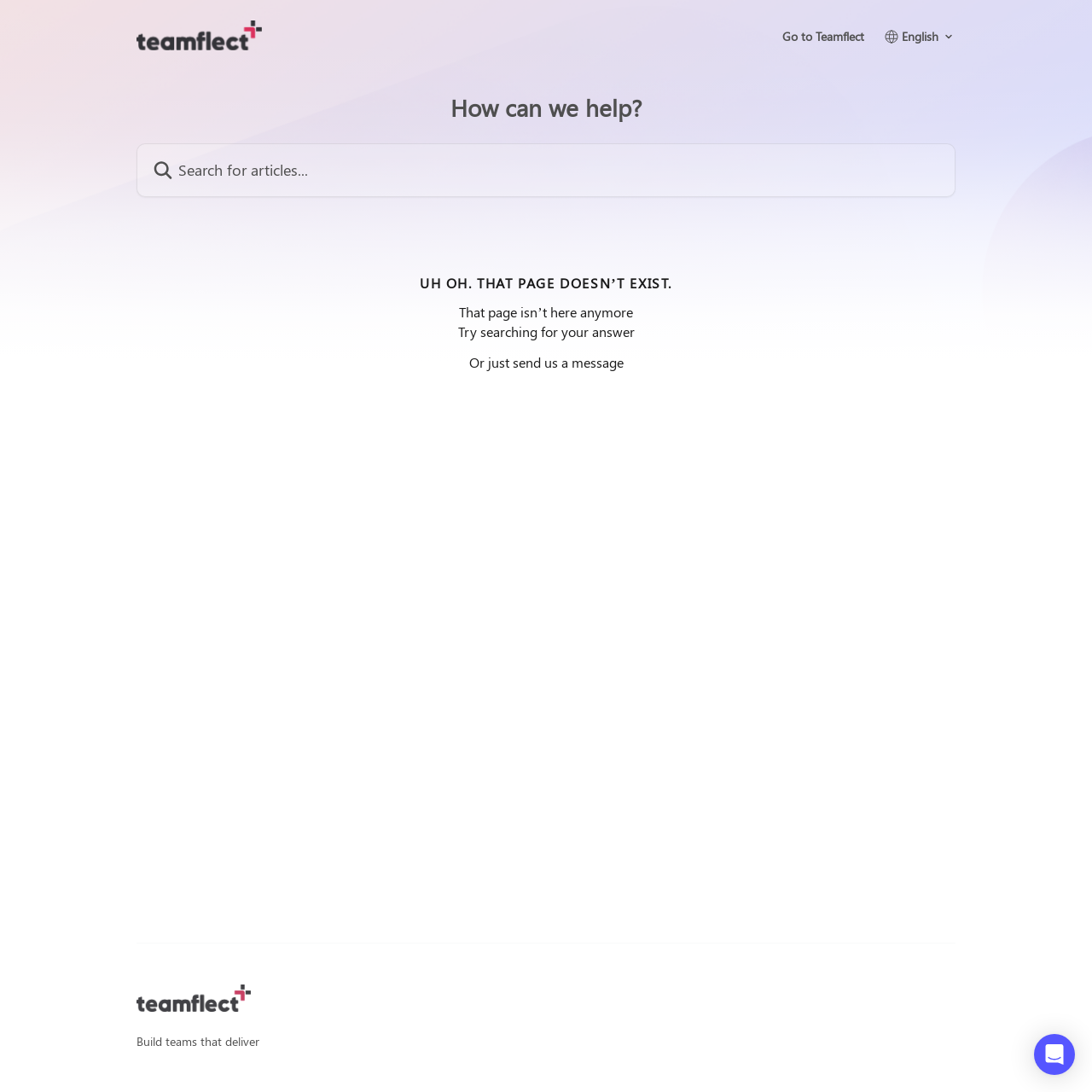What is the button in the bottom right corner for?
Please answer the question with as much detail and depth as you can.

The button in the bottom right corner has a text 'Open Intercom Messenger' and an image icon, suggesting that it is intended to open a messenger or chat window for users to interact with the support team.